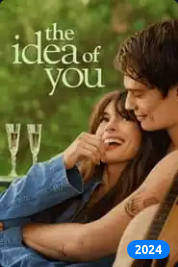Provide a one-word or short-phrase response to the question:
What is the likely theme of the film?

Love and romance